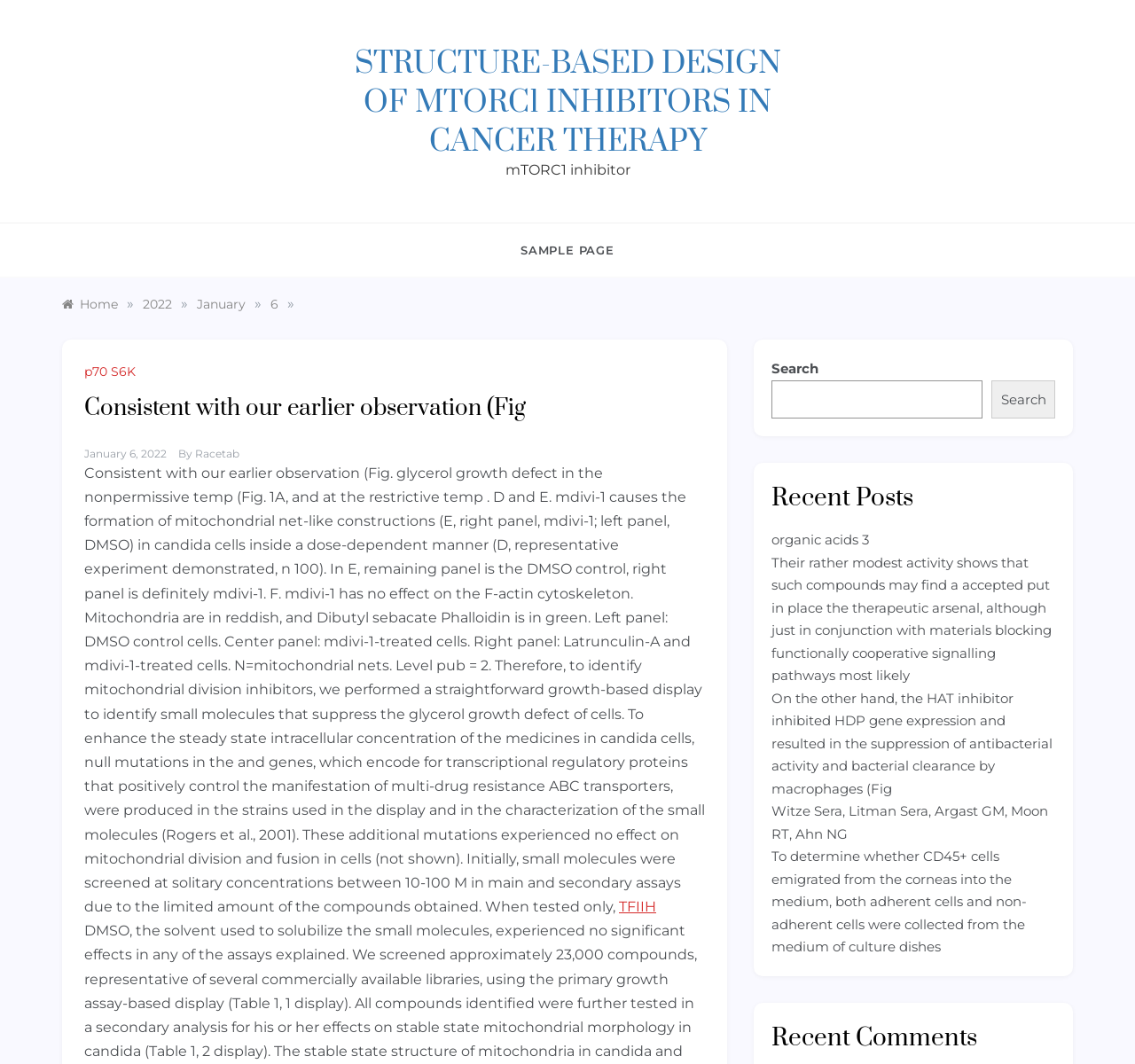Predict the bounding box coordinates of the area that should be clicked to accomplish the following instruction: "Click on the 'STRUCTURE-BASED DESIGN OF MTORC1 INHIBITORS IN CANCER THERAPY' link". The bounding box coordinates should consist of four float numbers between 0 and 1, i.e., [left, top, right, bottom].

[0.312, 0.042, 0.688, 0.152]